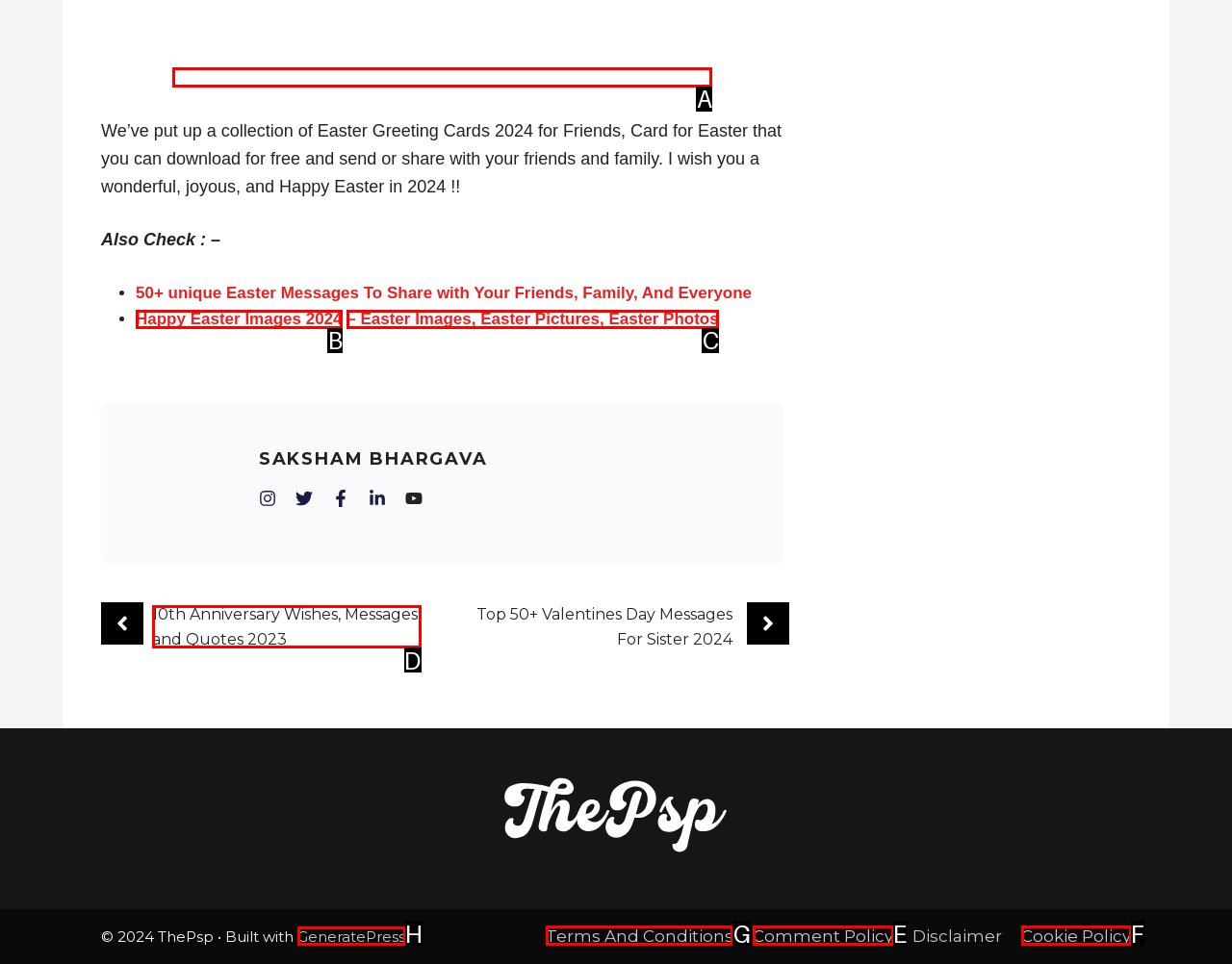Select the letter of the UI element you need to click to complete this task: View the writer's portfolio.

None